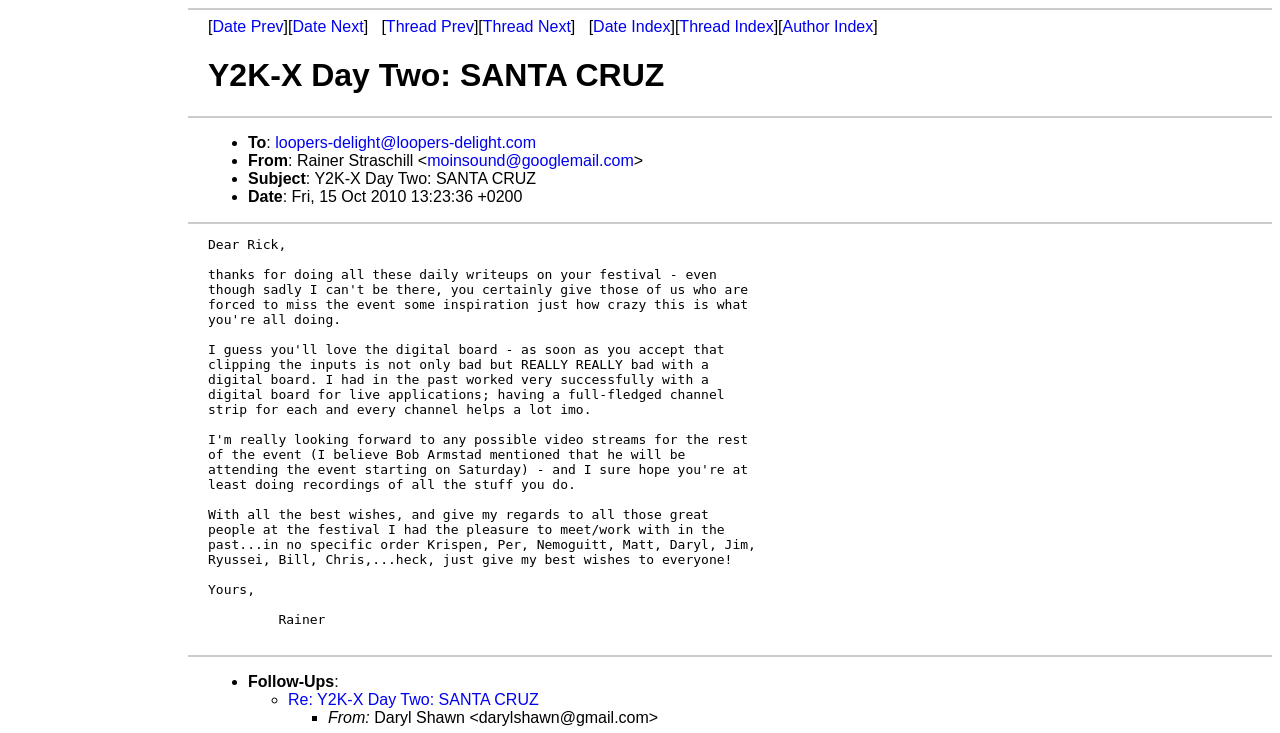Determine the bounding box coordinates in the format (top-left x, top-left y, bottom-right x, bottom-right y). Ensure all values are floating point numbers between 0 and 1. Identify the bounding box of the UI element described by: Date Next

[0.229, 0.025, 0.284, 0.048]